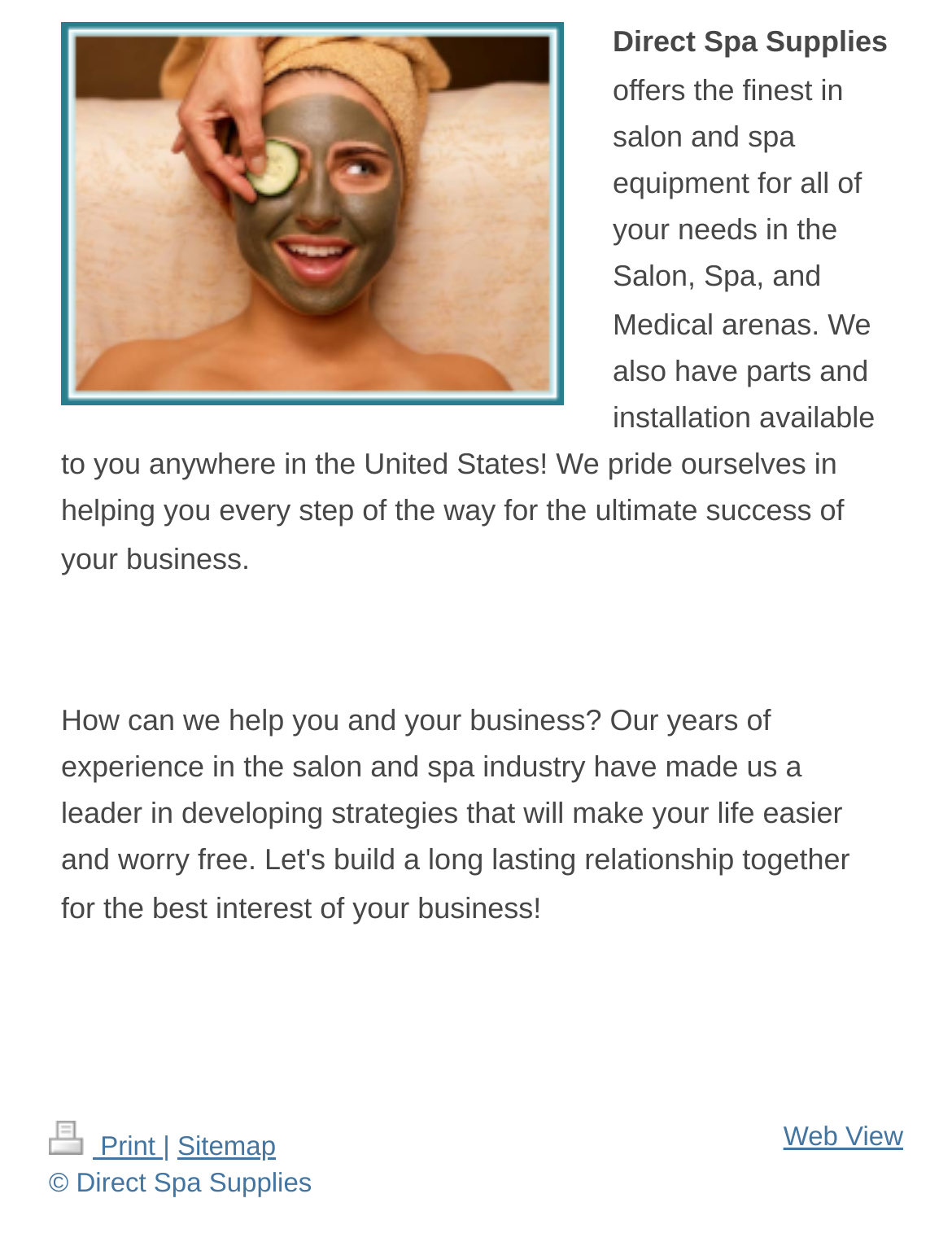Find the bounding box coordinates for the UI element that matches this description: "Sitemap".

[0.186, 0.902, 0.29, 0.926]